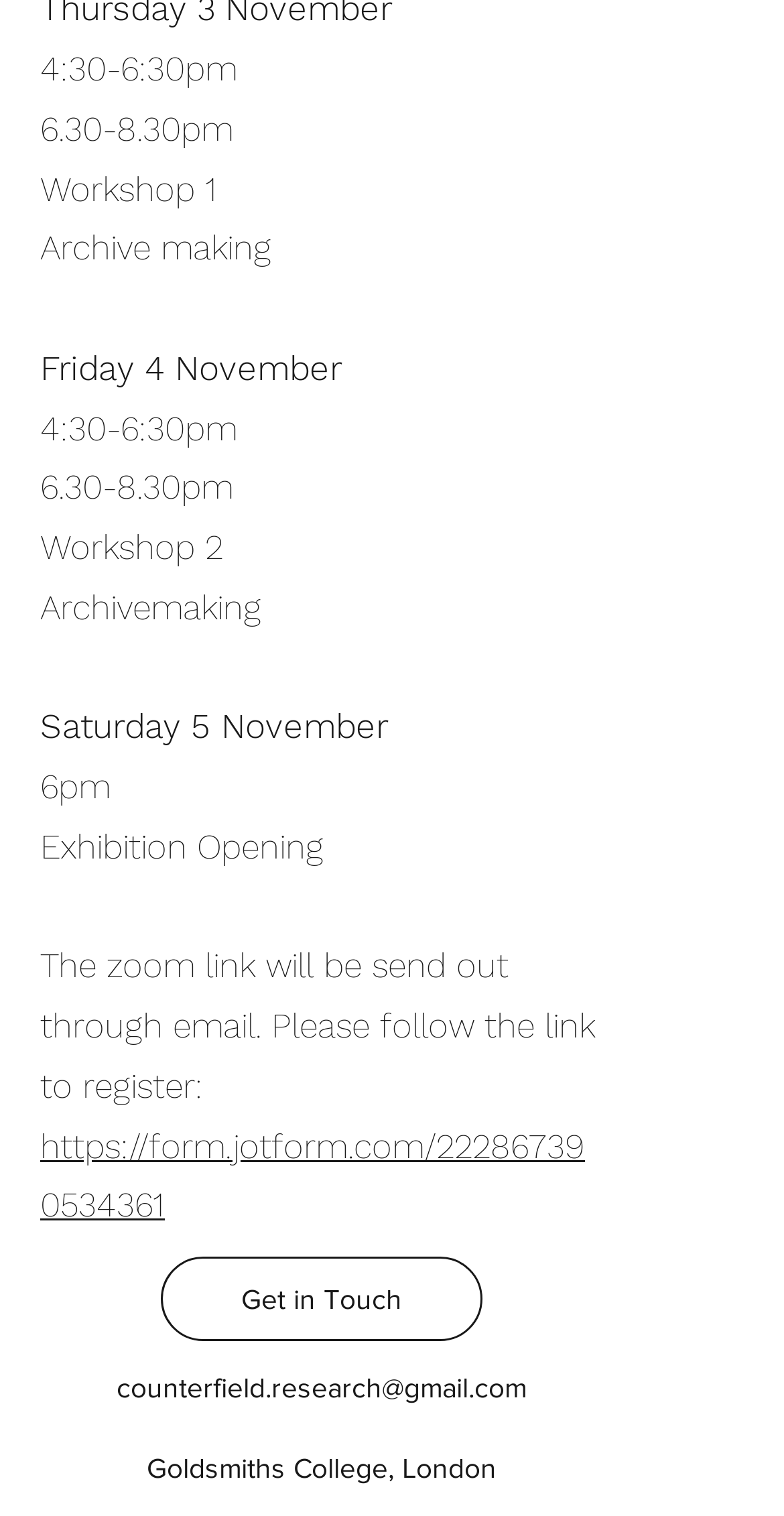How can I register for the event?
Based on the image, answer the question with as much detail as possible.

I found the registration process by reading the text 'The zoom link will be send out through email. Please follow the link to register:' which provides the instructions on how to register.